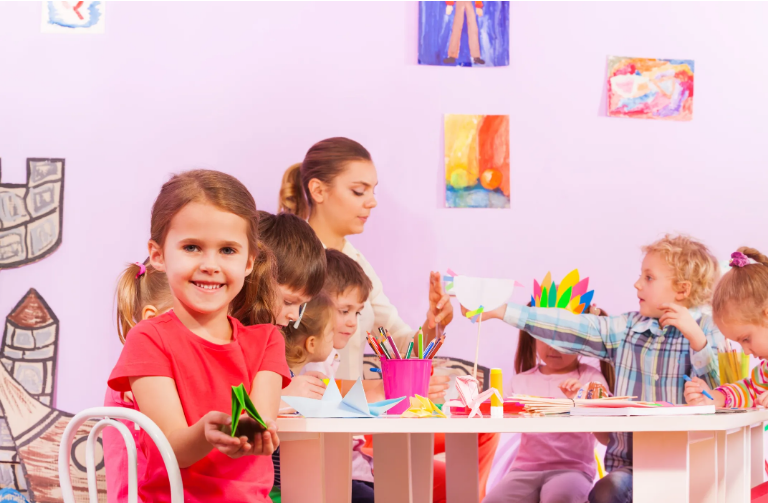What are the children doing?
Please answer using one word or phrase, based on the screenshot.

Artistic projects